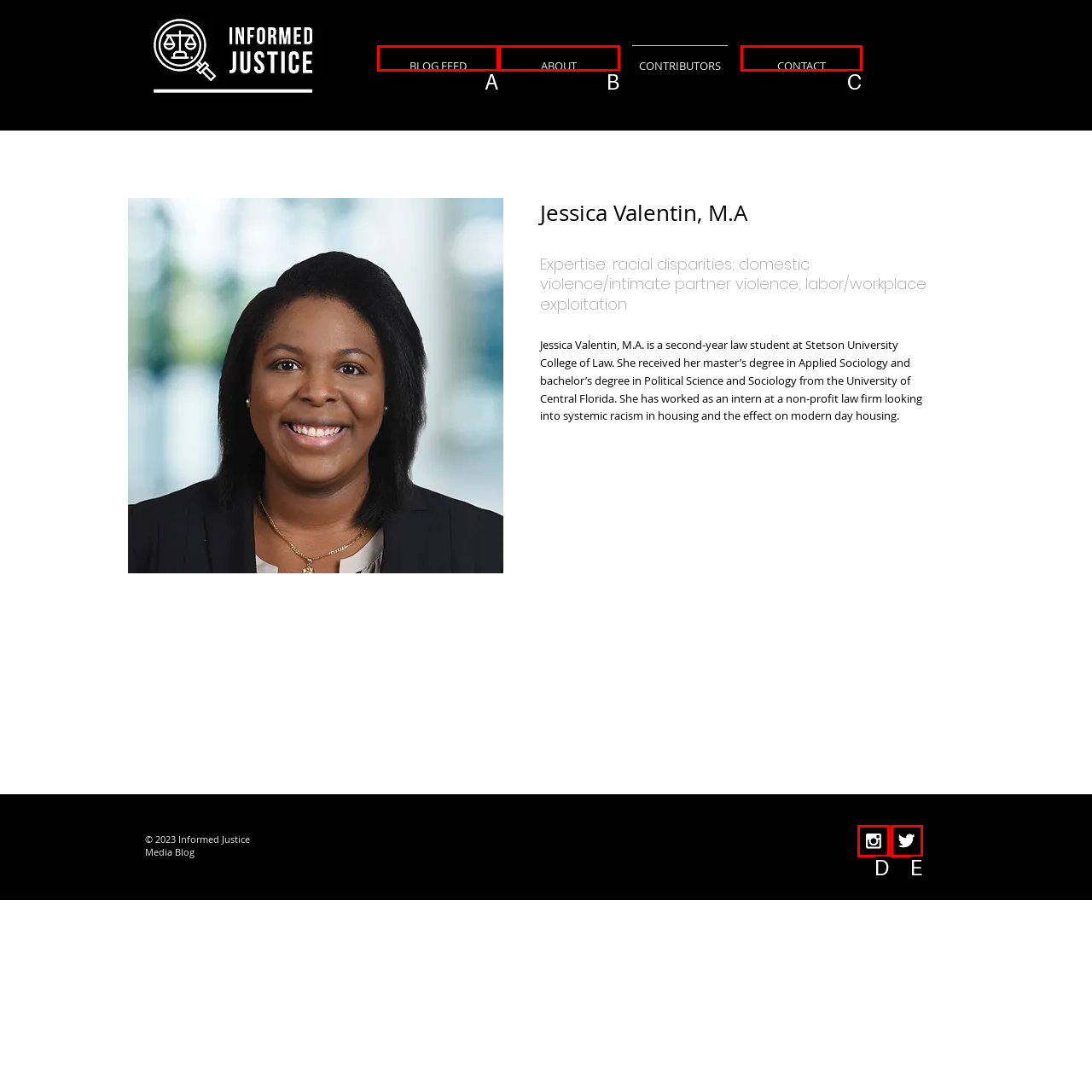Match the following description to a UI element: aria-label="Instagram B&W"
Provide the letter of the matching option directly.

D